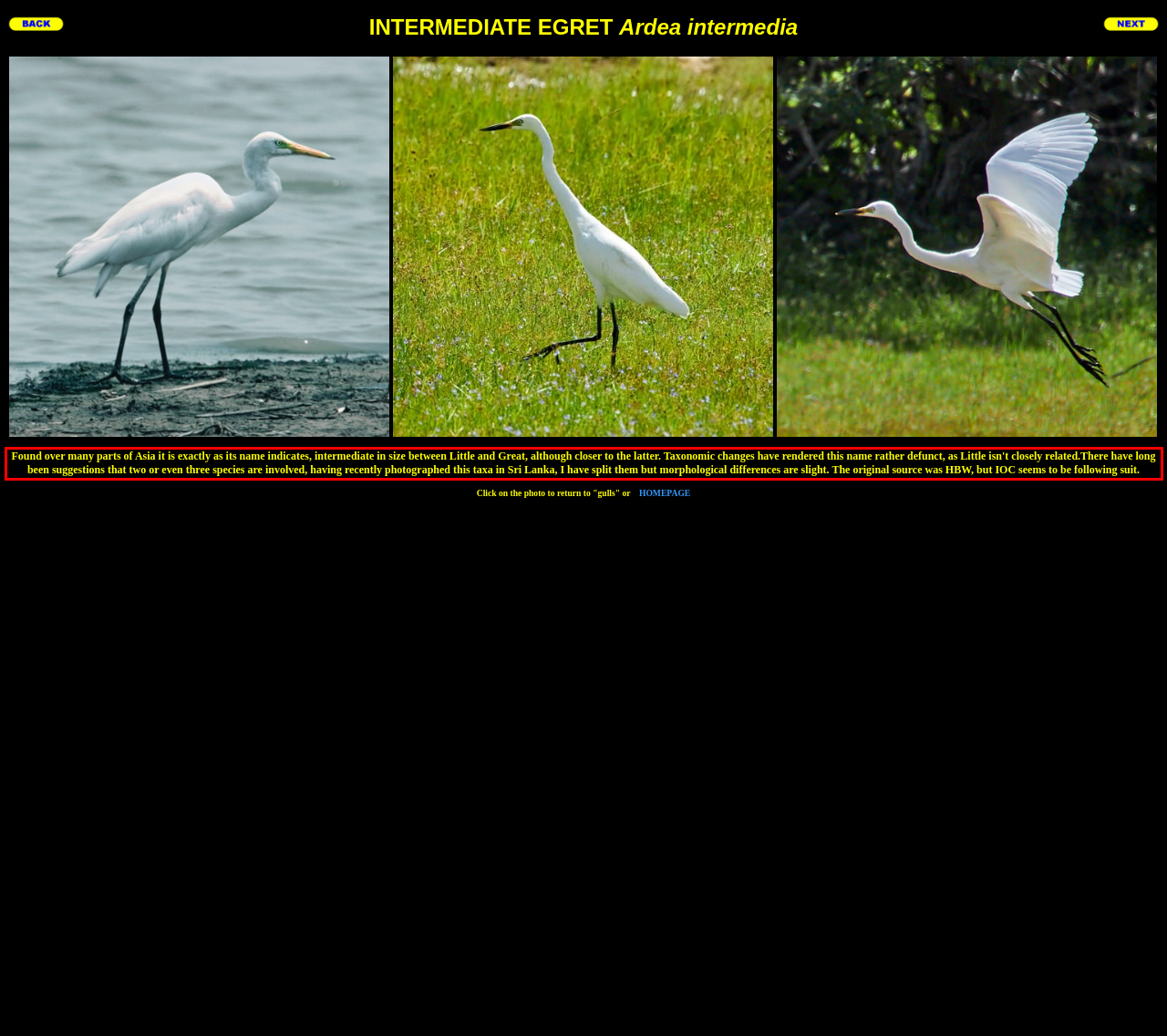Please identify and extract the text content from the UI element encased in a red bounding box on the provided webpage screenshot.

Found over many parts of Asia it is exactly as its name indicates, intermediate in size between Little and Great, although closer to the latter. Taxonomic changes have rendered this name rather defunct, as Little isn't closely related.There have long been suggestions that two or even three species are involved, having recently photographed this taxa in Sri Lanka, I have split them but morphological differences are slight. The original source was HBW, but IOC seems to be following suit.